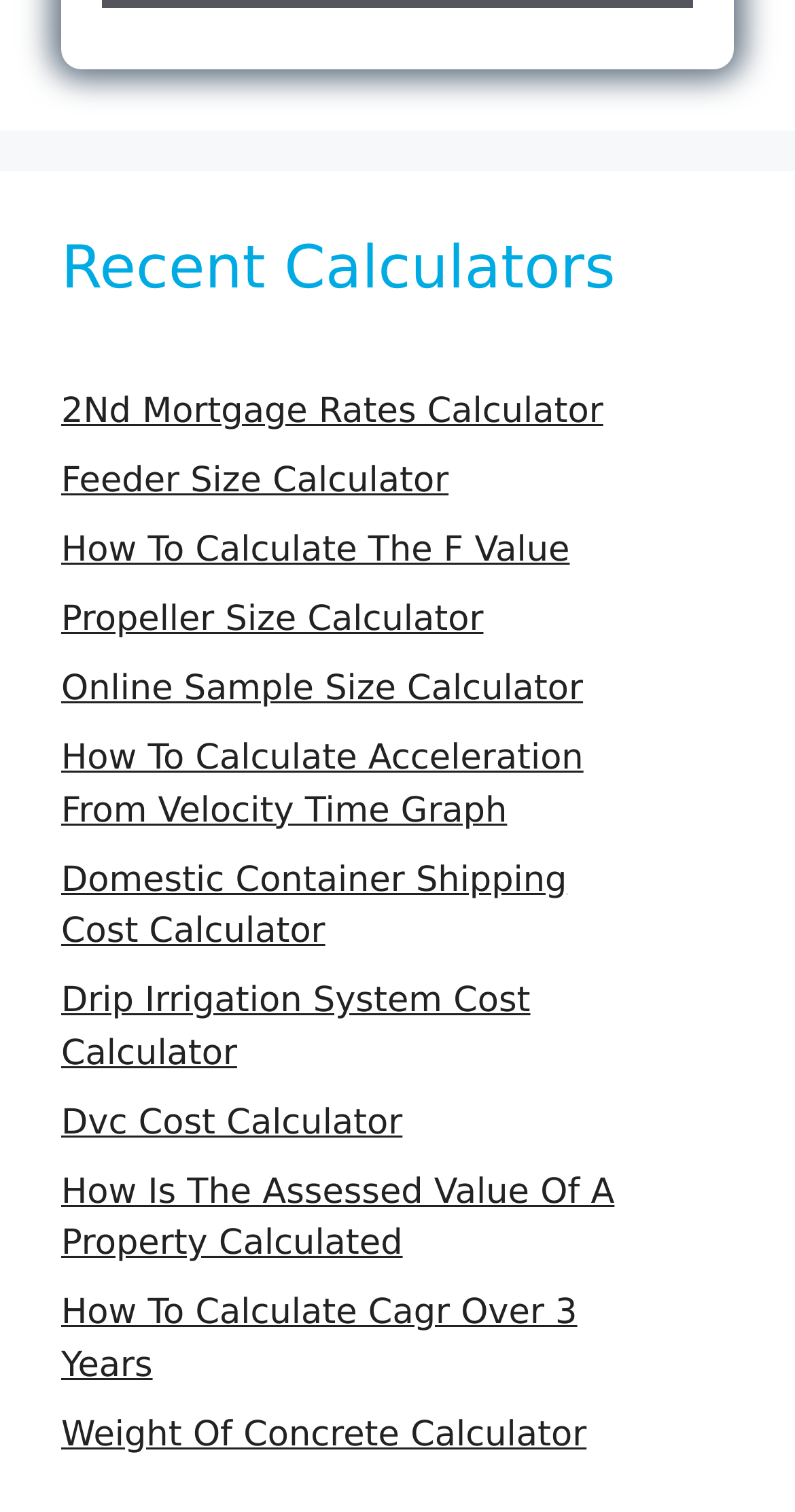Please respond to the question with a concise word or phrase:
What is the first calculator listed?

2Nd Mortgage Rates Calculator